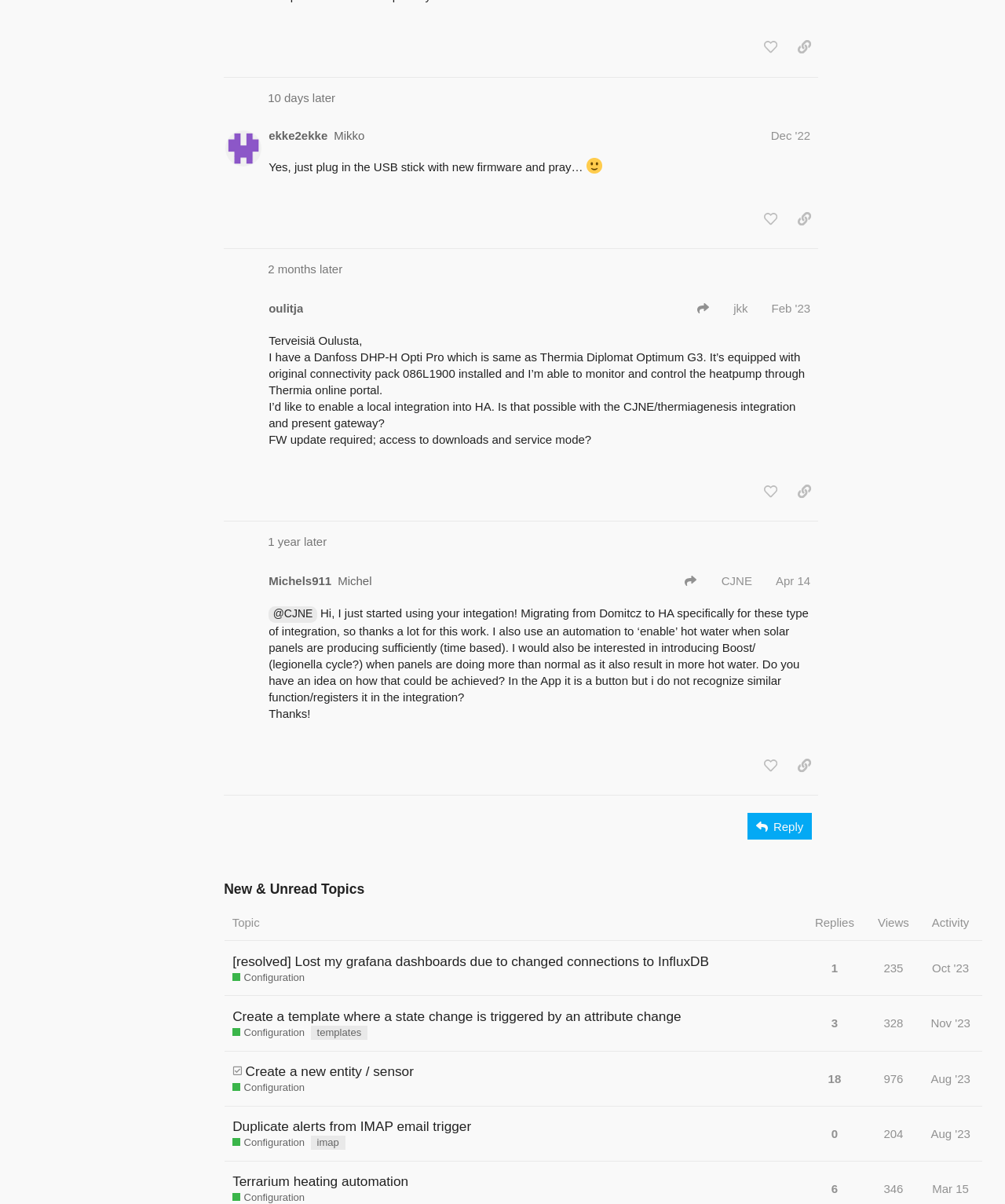Please determine the bounding box coordinates of the element to click on in order to accomplish the following task: "like this post". Ensure the coordinates are four float numbers ranging from 0 to 1, i.e., [left, top, right, bottom].

[0.752, 0.397, 0.781, 0.42]